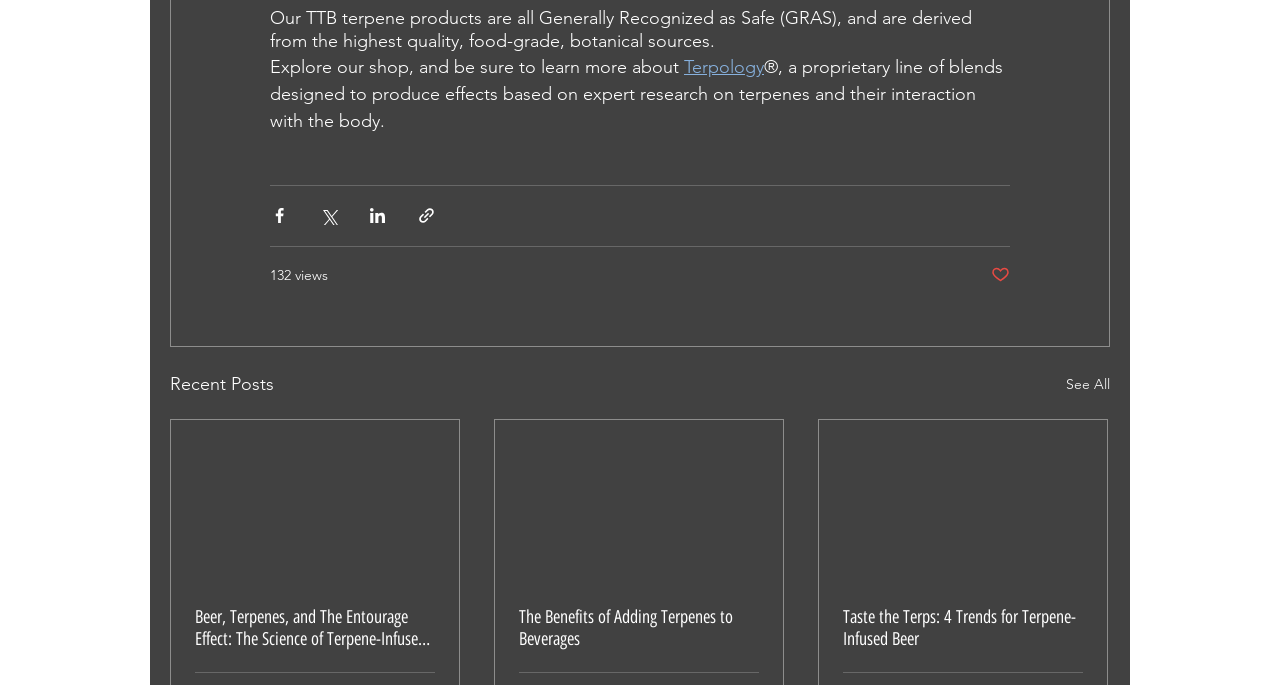What is the status of the post?
Please use the image to provide an in-depth answer to the question.

The status of the post is indicated by the text '132 views', which suggests that the post has been viewed 132 times.